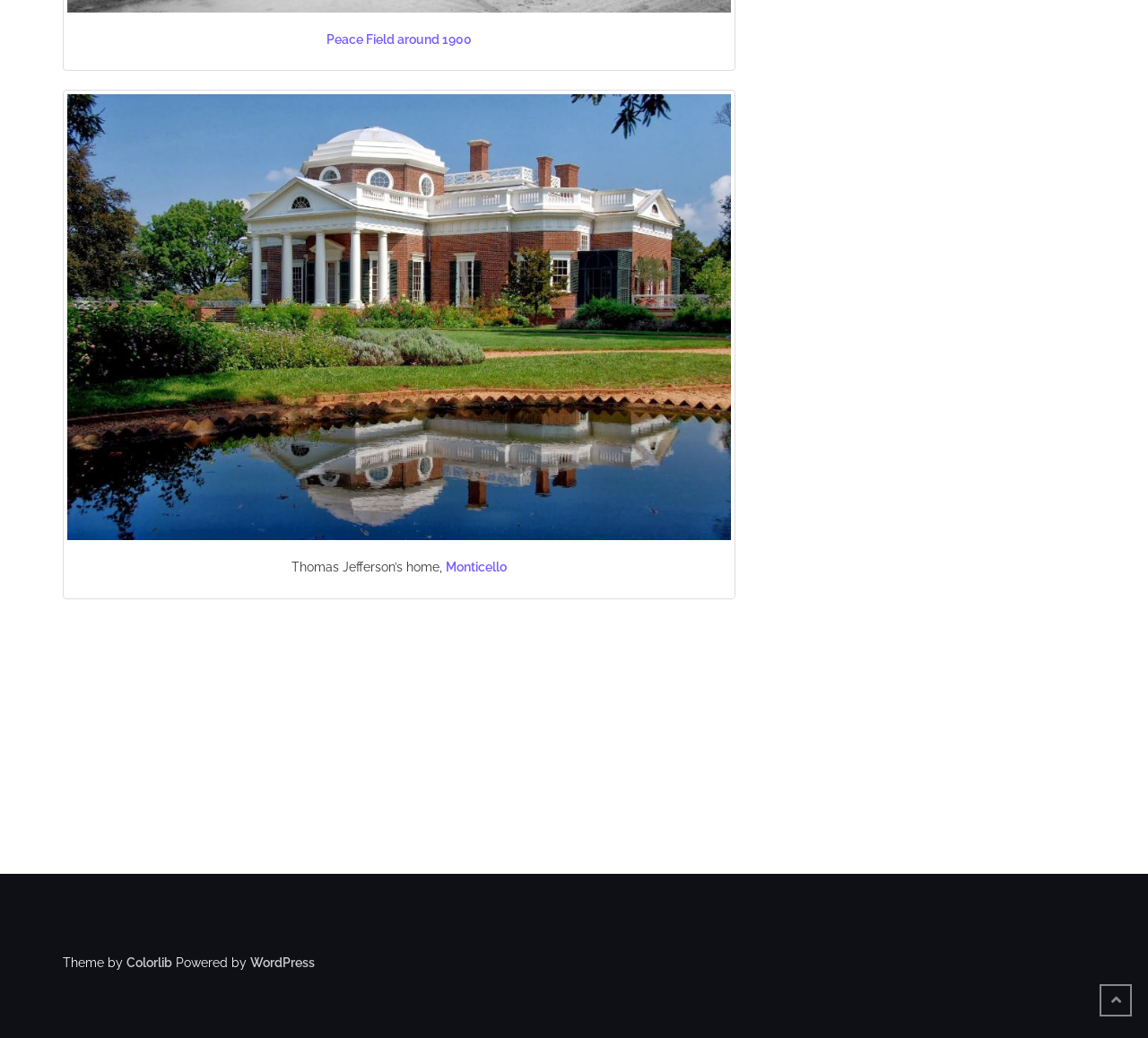What is the approximate position of the link 'Peace Field around 1900'?
Please provide an in-depth and detailed response to the question.

Based on the bounding box coordinates, the link 'Peace Field around 1900' has a y1 value of 0.031, which is relatively small compared to other elements, suggesting that it is located at the top of the webpage. Its x1 value is 0.284, which is closer to the left side of the webpage, suggesting that it is located on the left side.